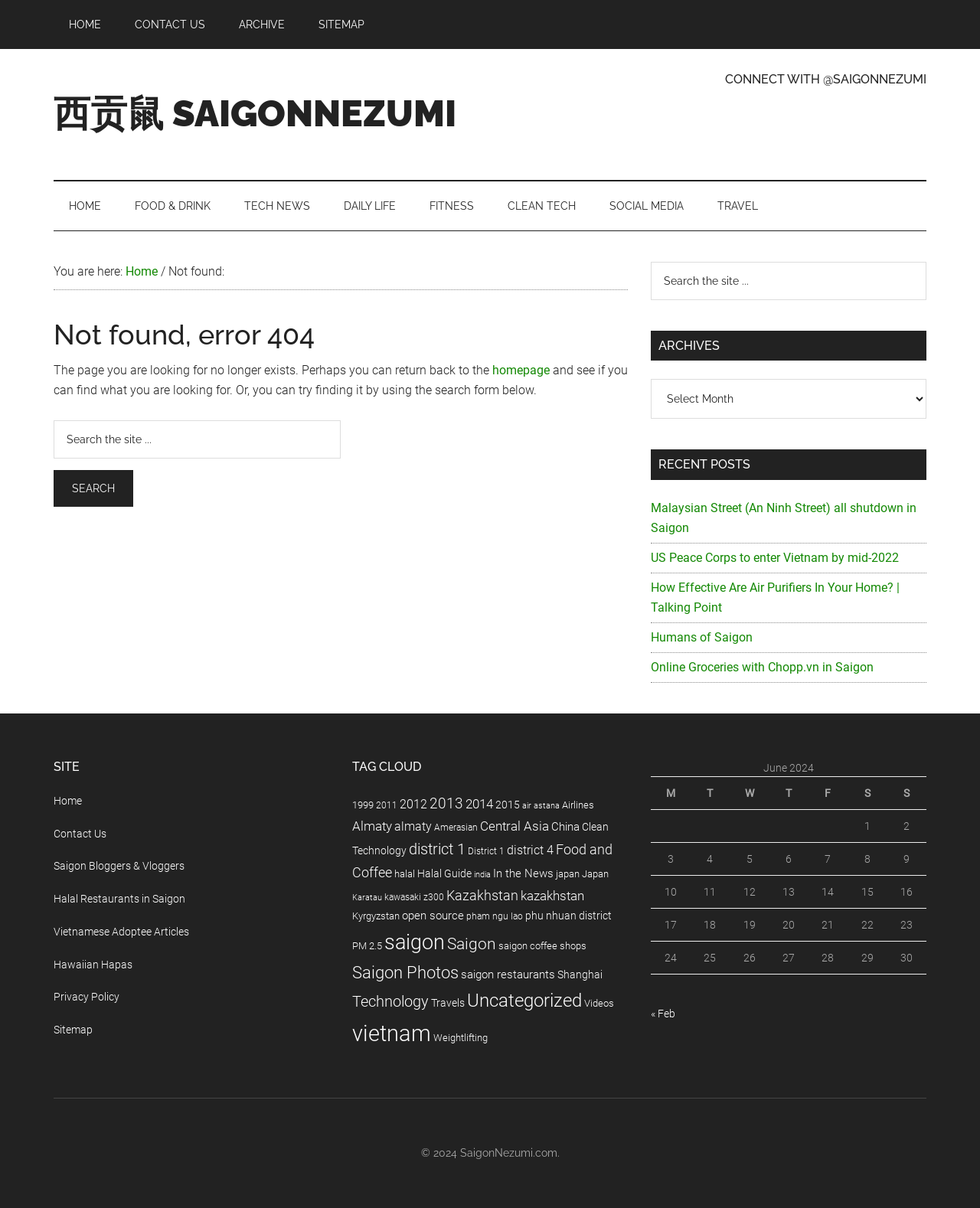Identify the bounding box coordinates for the region to click in order to carry out this instruction: "View recent posts". Provide the coordinates using four float numbers between 0 and 1, formatted as [left, top, right, bottom].

[0.664, 0.372, 0.945, 0.397]